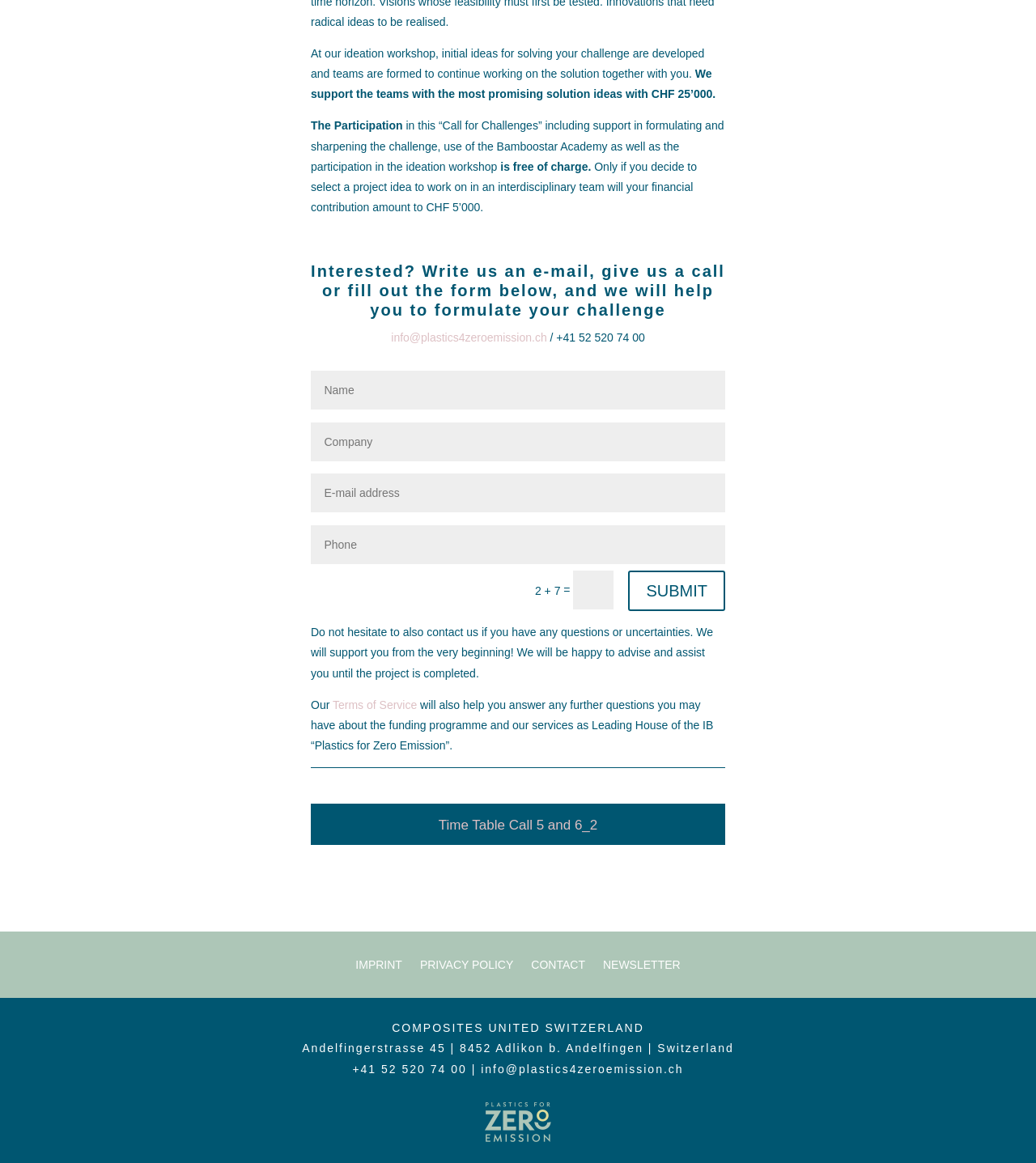What is the financial contribution for selecting a project idea?
Carefully analyze the image and provide a detailed answer to the question.

The webpage mentions that 'Only if you decide to select a project idea to work on in an interdisciplinary team will your financial contribution amount to CHF 5’000.' This indicates that the financial contribution for selecting a project idea is CHF 5’000.